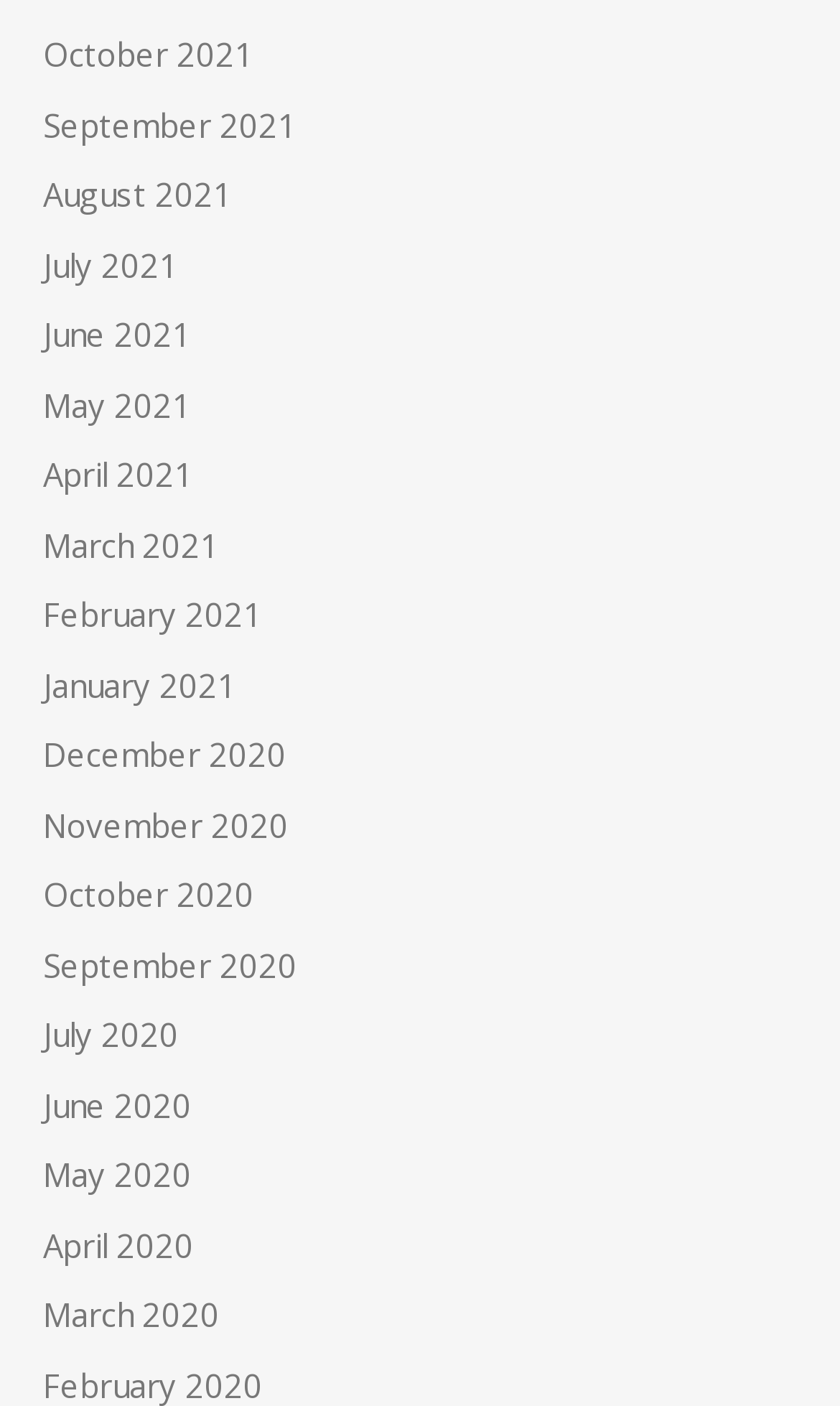What is the earliest month listed?
Look at the screenshot and give a one-word or phrase answer.

February 2020